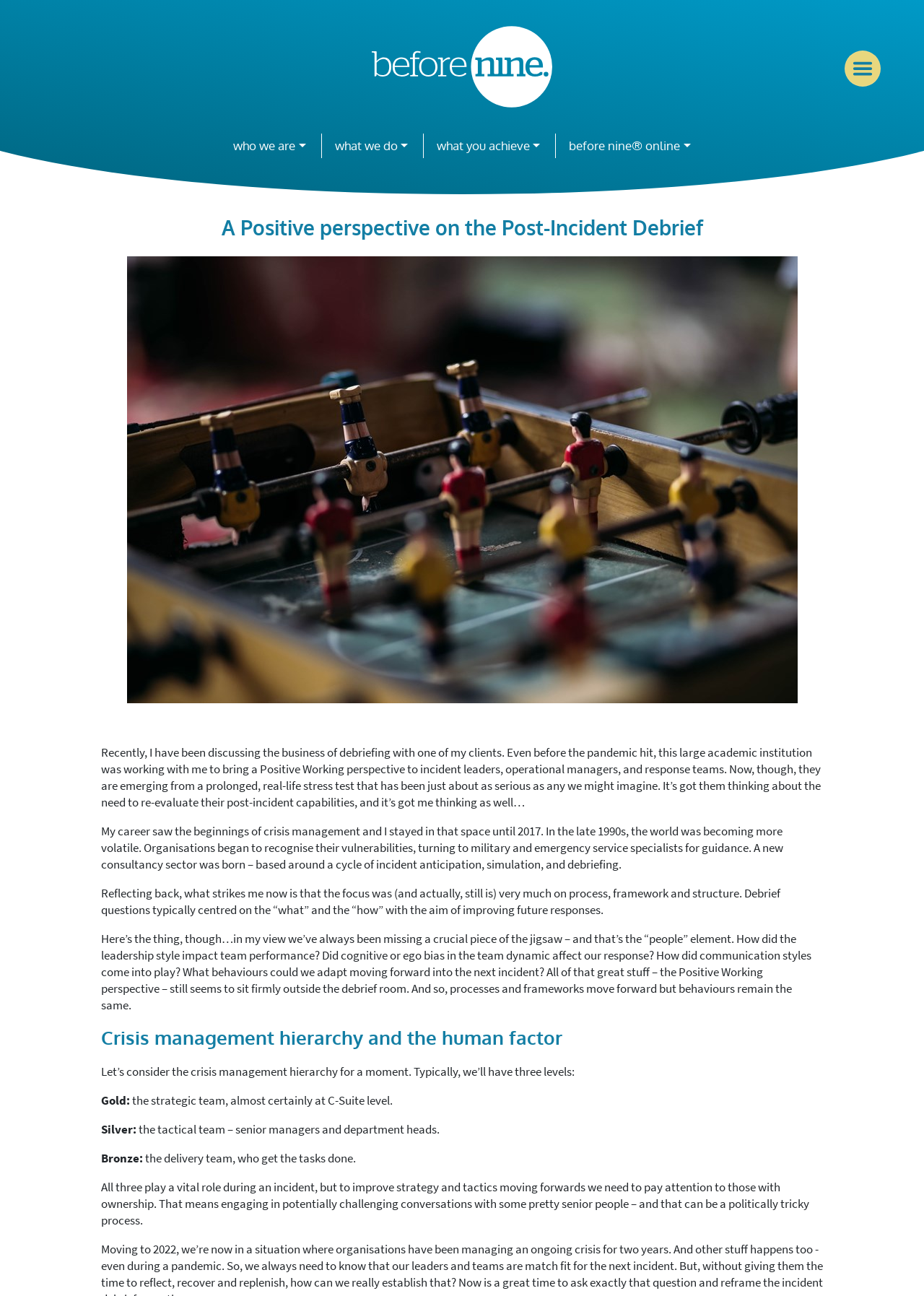What is the focus of debrief questions?
Answer with a single word or phrase by referring to the visual content.

What and how